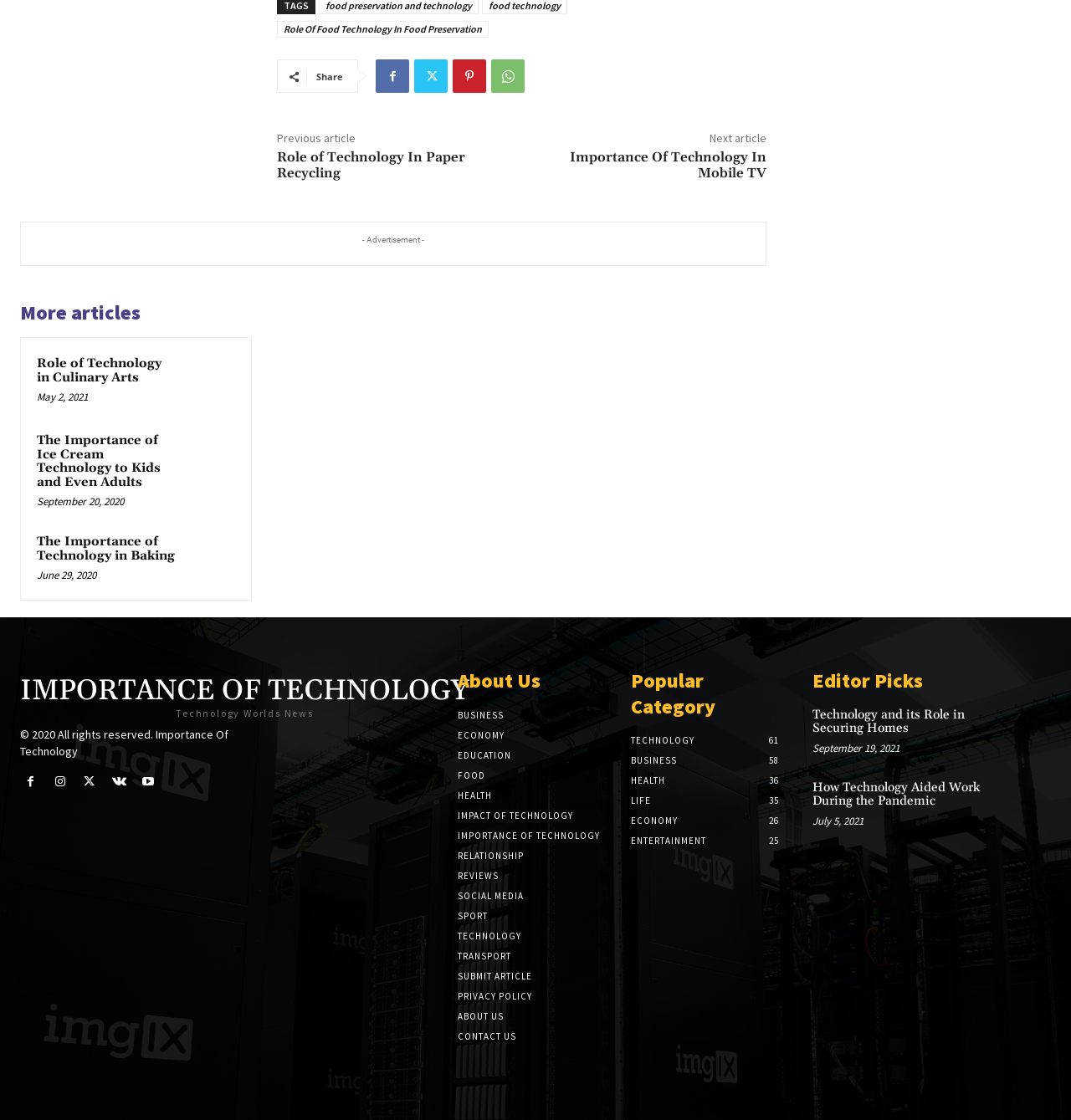Could you indicate the bounding box coordinates of the region to click in order to complete this instruction: "Read the article 'Technology and its Role in Securing Homes'".

[0.758, 0.631, 0.9, 0.657]